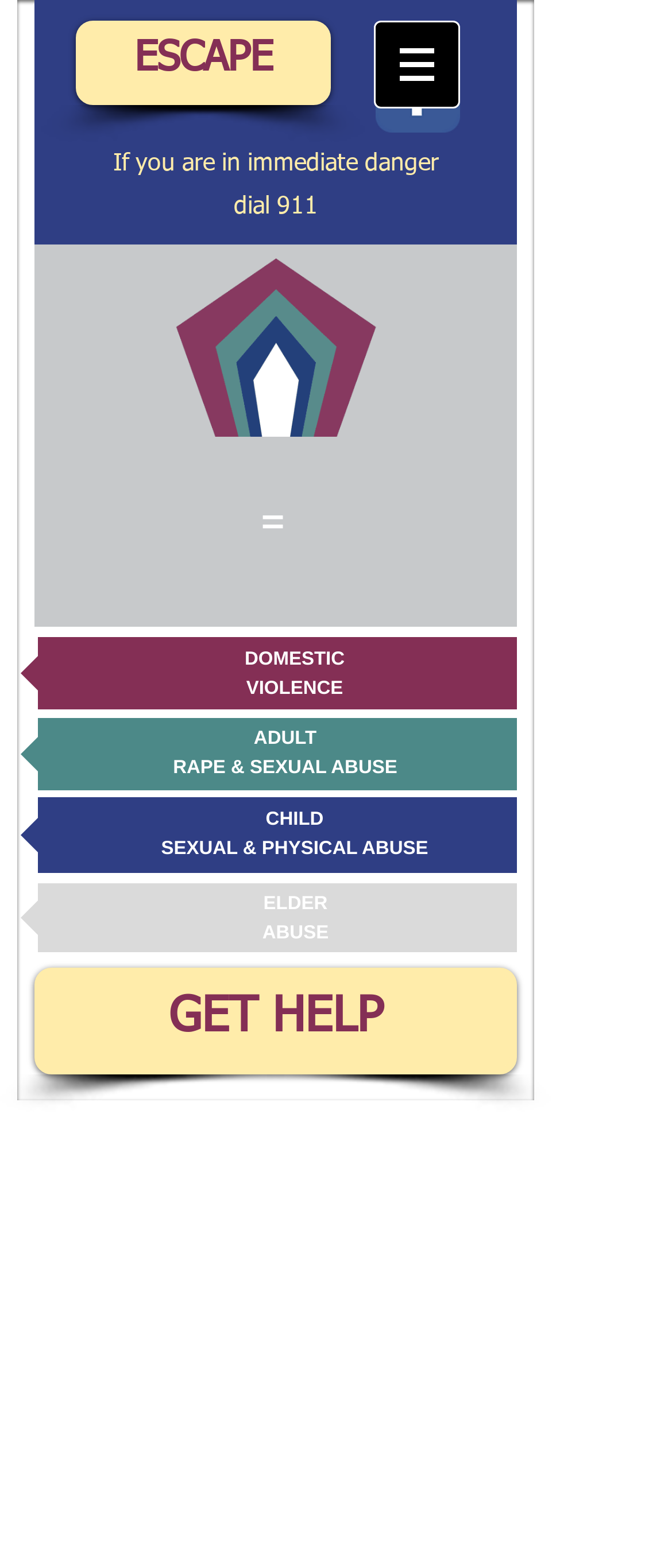Locate the bounding box coordinates of the segment that needs to be clicked to meet this instruction: "Visit the Wix Facebook page".

[0.559, 0.031, 0.685, 0.085]